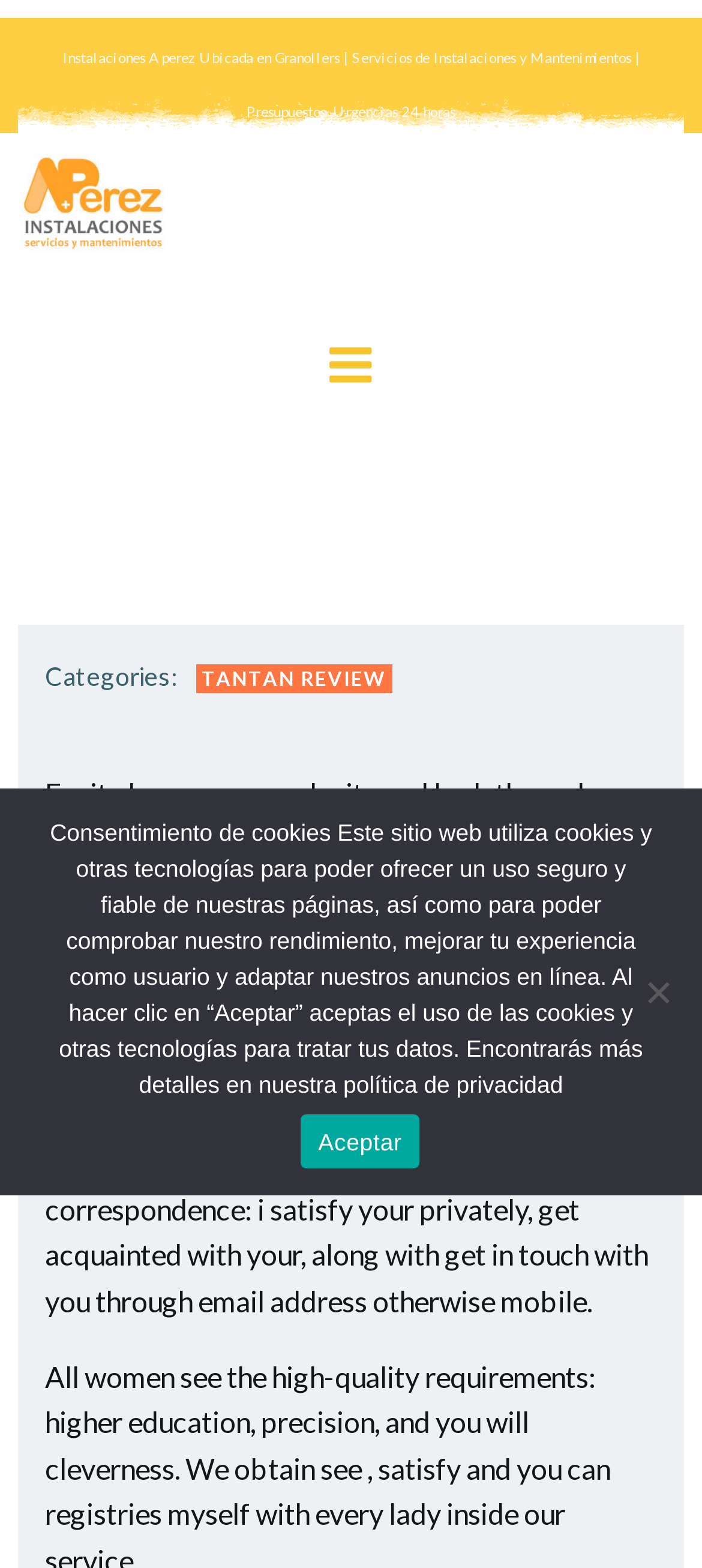Identify and provide the bounding box coordinates of the UI element described: "tantan review". The coordinates should be formatted as [left, top, right, bottom], with each number being a float between 0 and 1.

[0.279, 0.424, 0.559, 0.443]